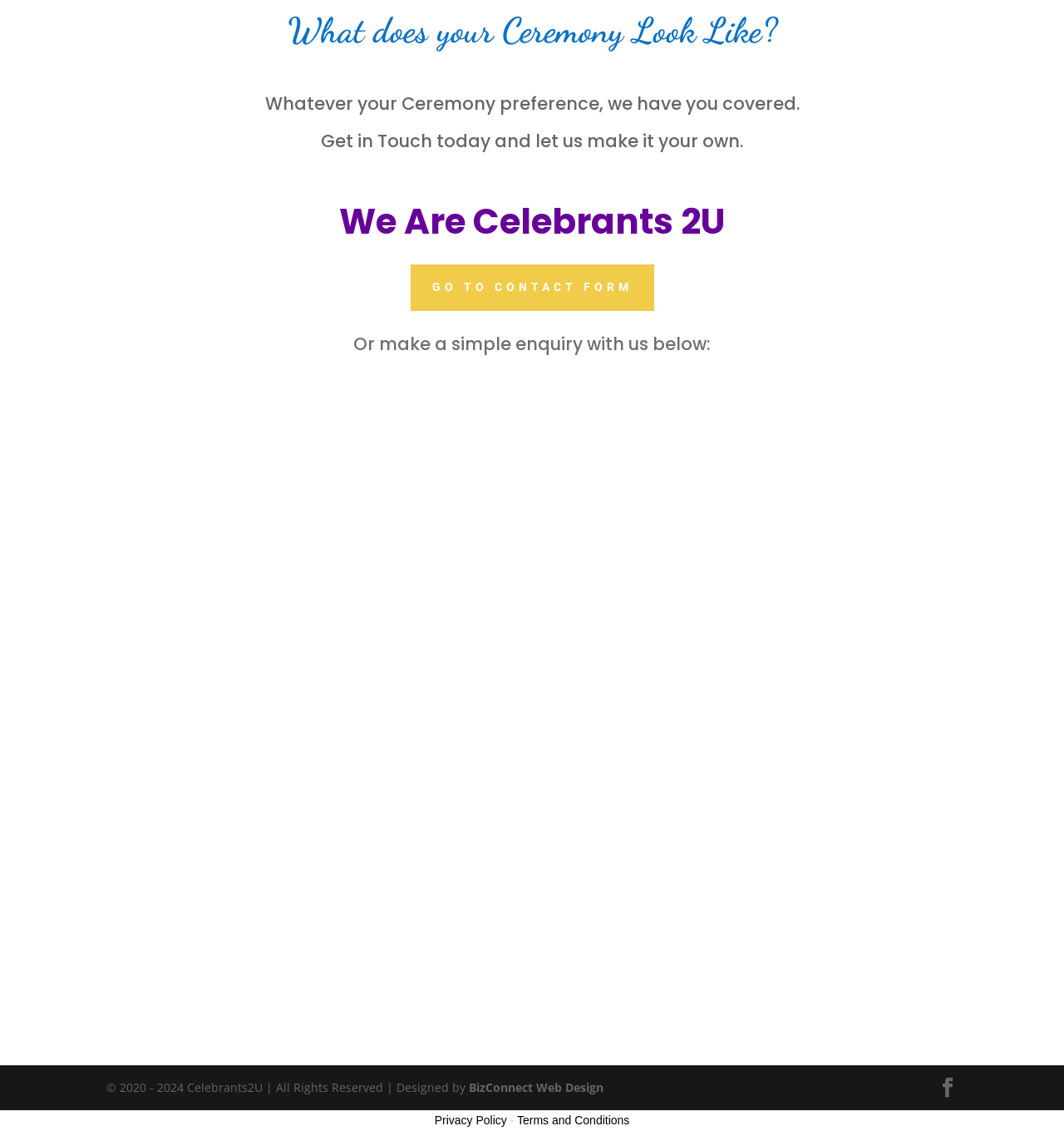Given the element description "Privacy Policy" in the screenshot, predict the bounding box coordinates of that UI element.

[0.408, 0.984, 0.476, 0.996]